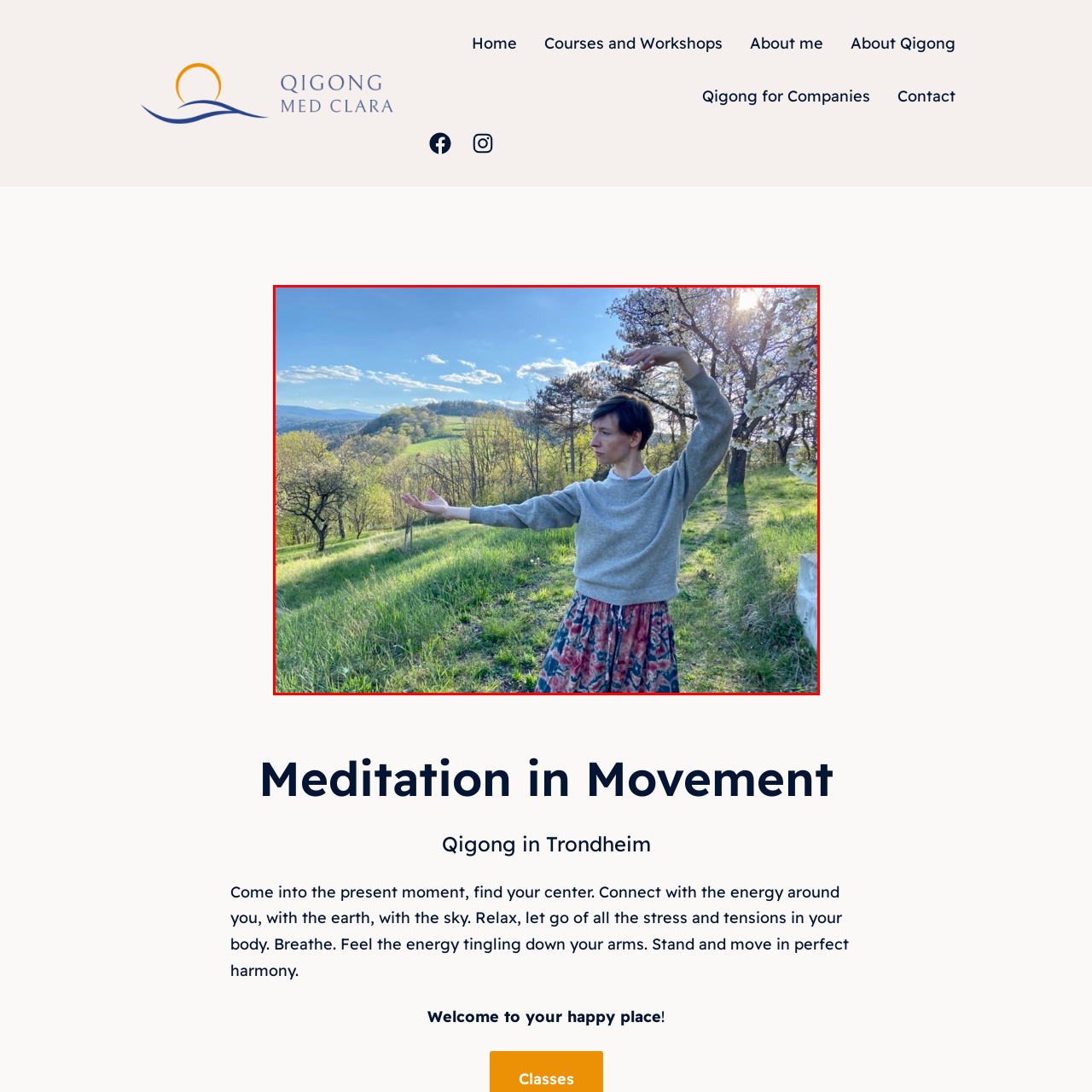Offer a detailed caption for the image that is surrounded by the red border.

In a serene outdoor setting, Clara gracefully practices Qi Gong against a backdrop of lush green hills and a clear blue sky. She stands with her arms elegantly extended, embodying a sense of calm and focus. Dressed in a cozy grey sweater and a long, floral skirt, Clara is immersed in a moment of meditation and movement, surrounded by trees that add to the tranquility of the scene. The soft sunlight filters through the branches, enhancing the peaceful atmosphere. This image beautifully captures the essence of Qi Gong, connecting body, mind, and nature.